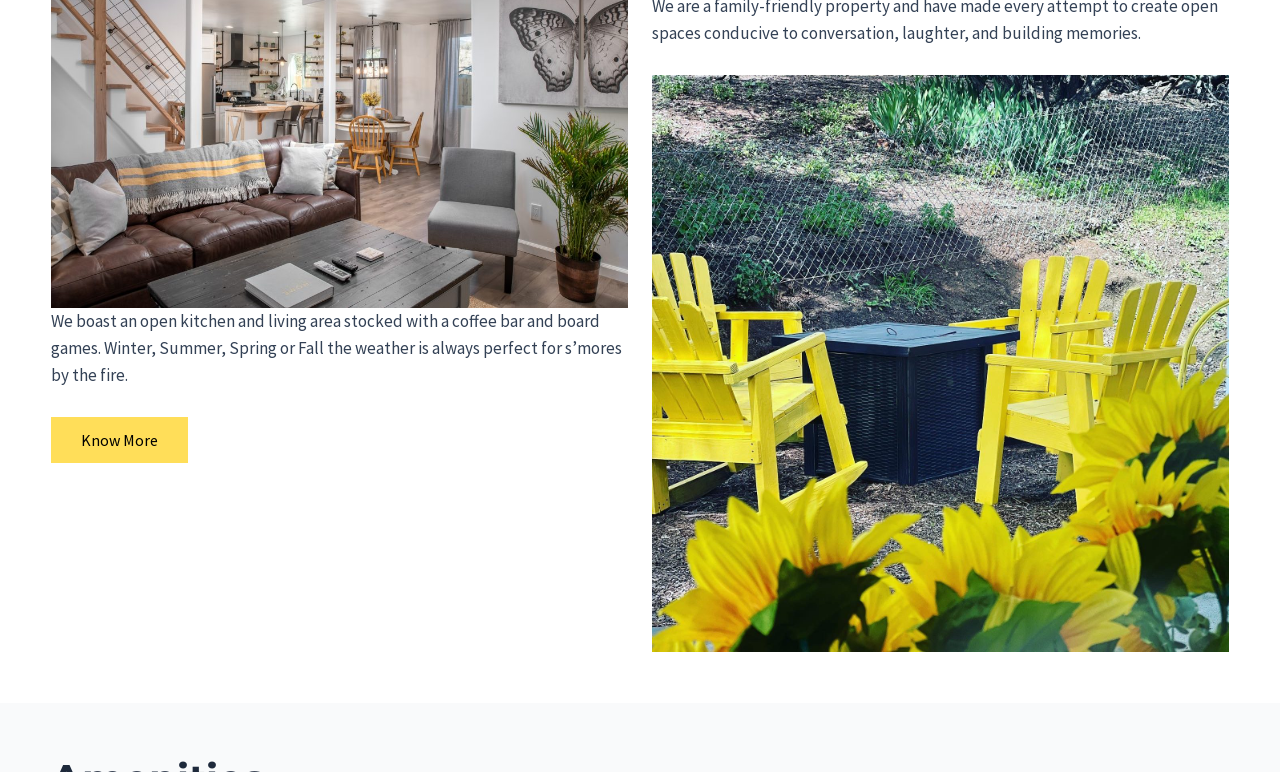From the webpage screenshot, identify the region described by Know More. Provide the bounding box coordinates as (top-left x, top-left y, bottom-right x, bottom-right y), with each value being a floating point number between 0 and 1.

[0.04, 0.54, 0.147, 0.599]